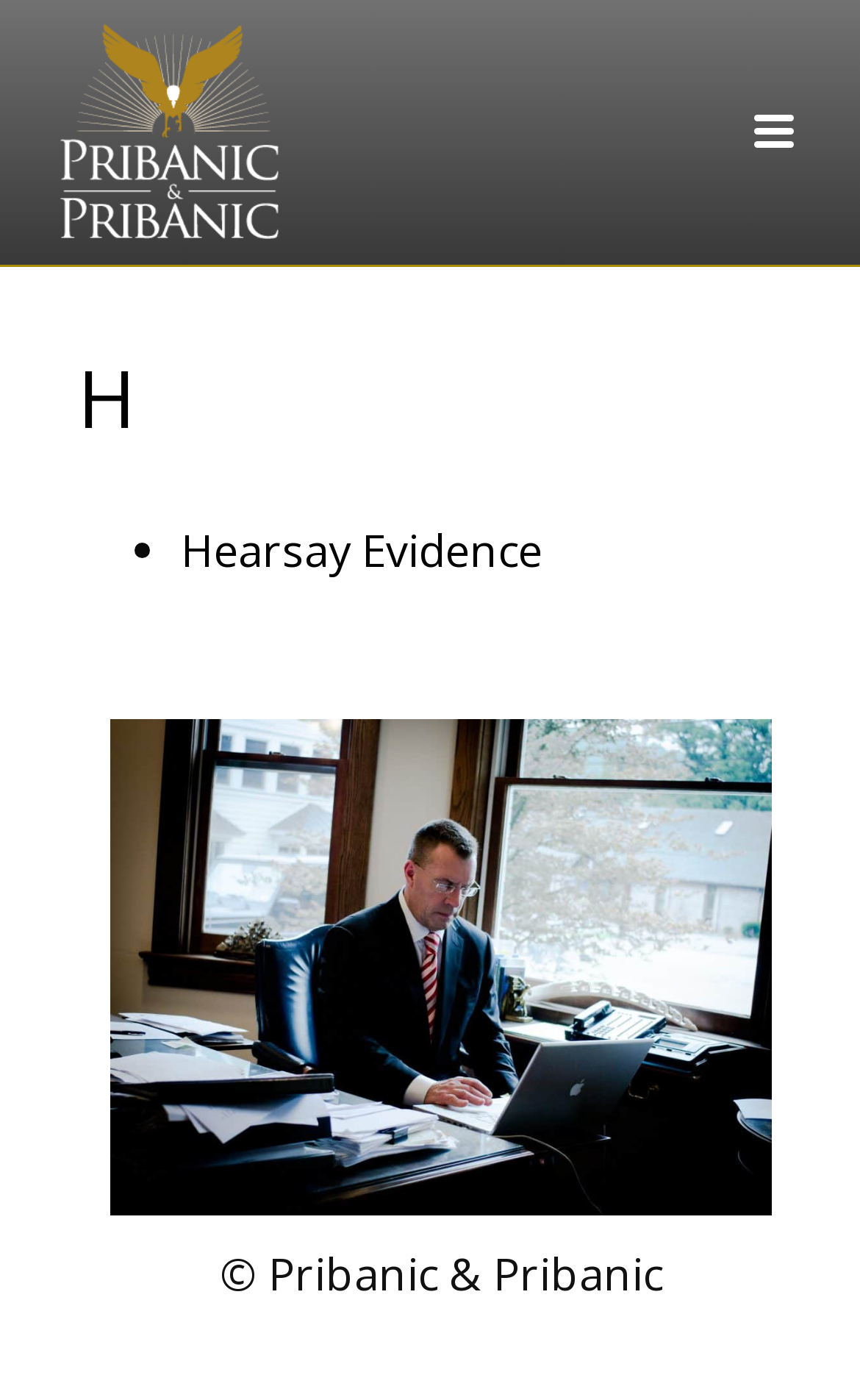Give a detailed explanation of the elements present on the webpage.

The webpage is about the legal definition of hearsay evidence, with a focus on providing information and examples related to this topic. At the top-left corner, there is an image with a caption "An elite Pittsburgh injury law firm." 

Below the image, a large heading "H" is prominently displayed, followed by a list marker "•" and a heading "Hearsay Evidence" to the right of the list marker. 

Further down, a link "Hearsay Evidence Legal Definition" is situated, accompanied by an image with the same description, which takes up a significant portion of the page. 

At the bottom of the page, a static text "© Pribanic & Pribanic" is displayed, indicating the copyright information.